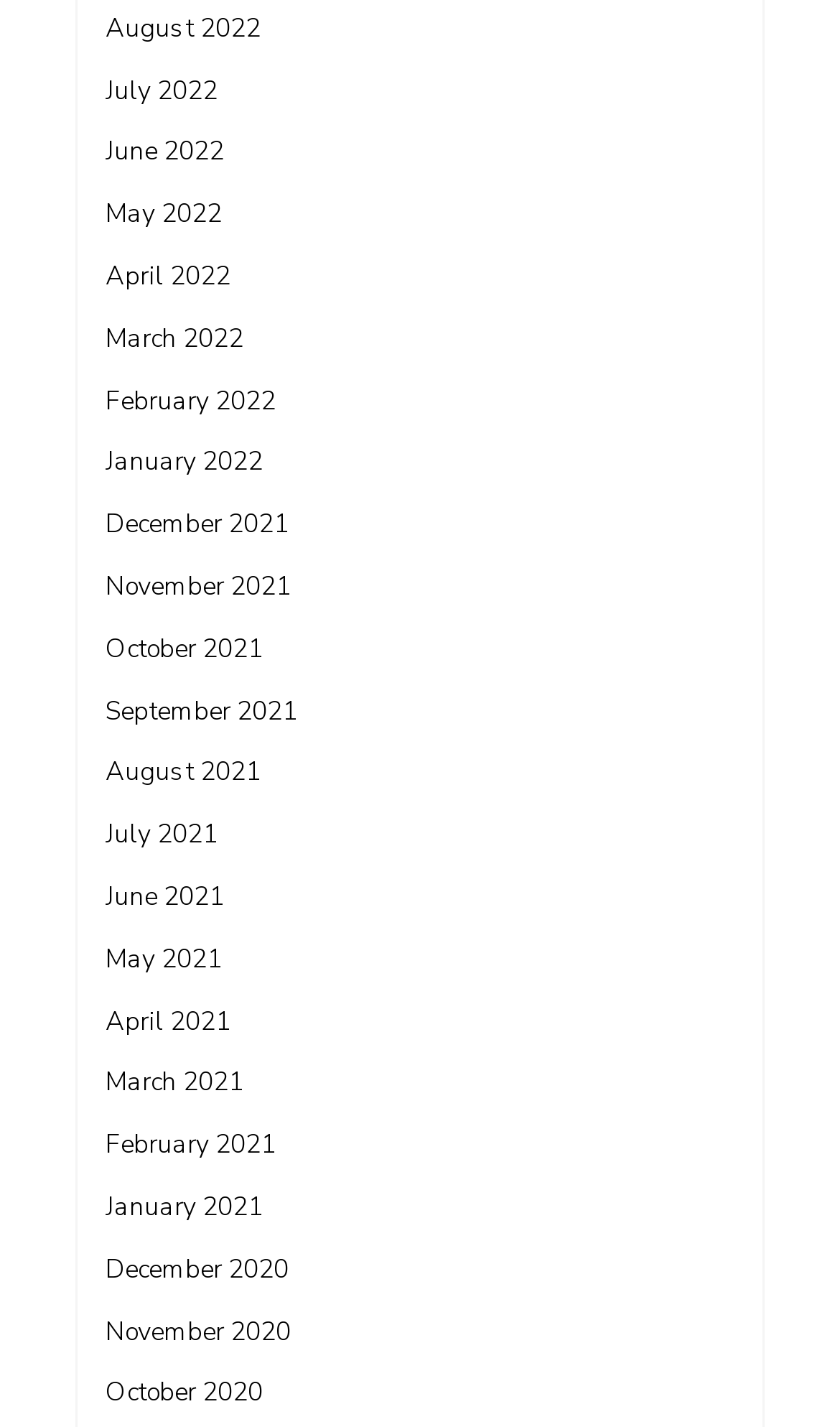Please determine the bounding box coordinates of the clickable area required to carry out the following instruction: "go to July 2021". The coordinates must be four float numbers between 0 and 1, represented as [left, top, right, bottom].

[0.126, 0.573, 0.259, 0.597]